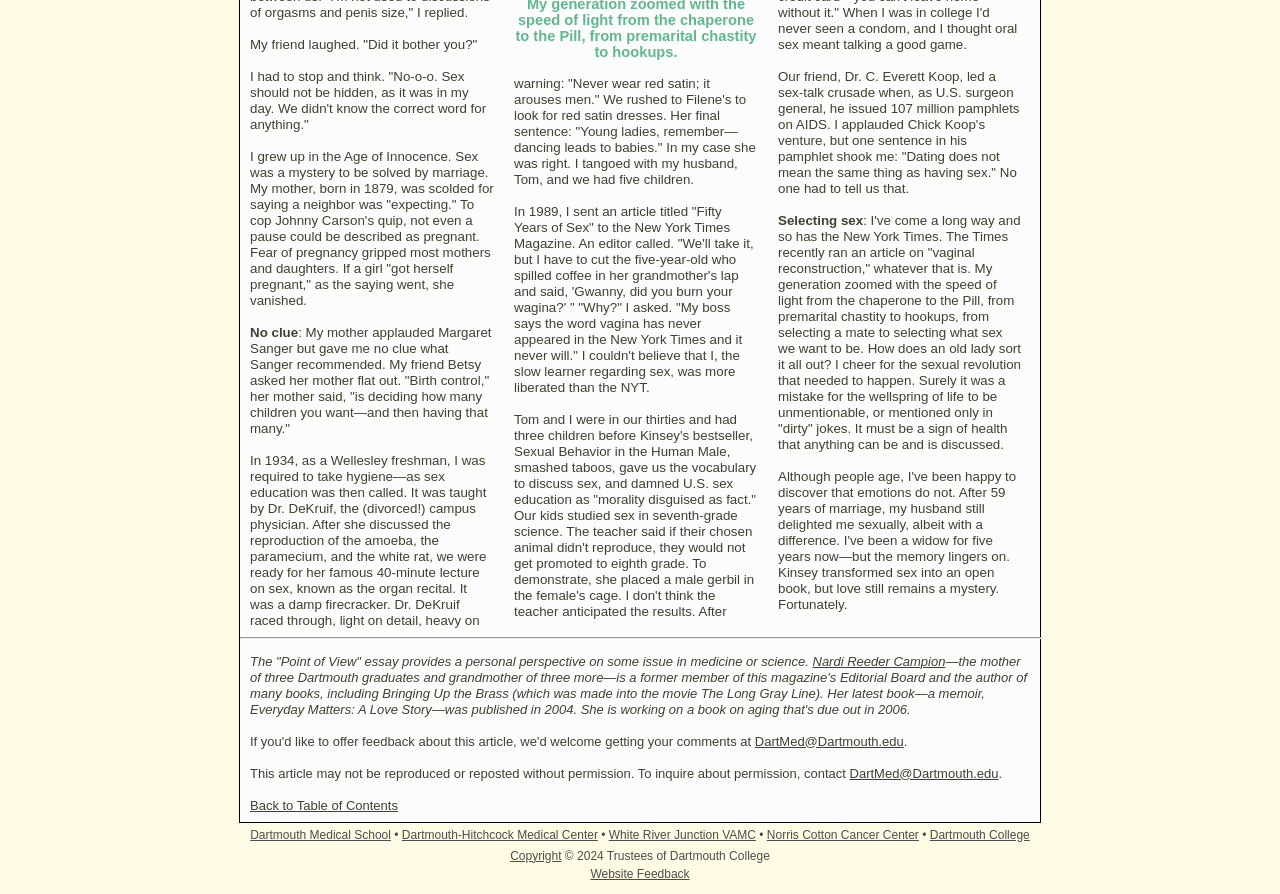Locate the bounding box of the UI element described in the following text: "Privacy Policy".

None